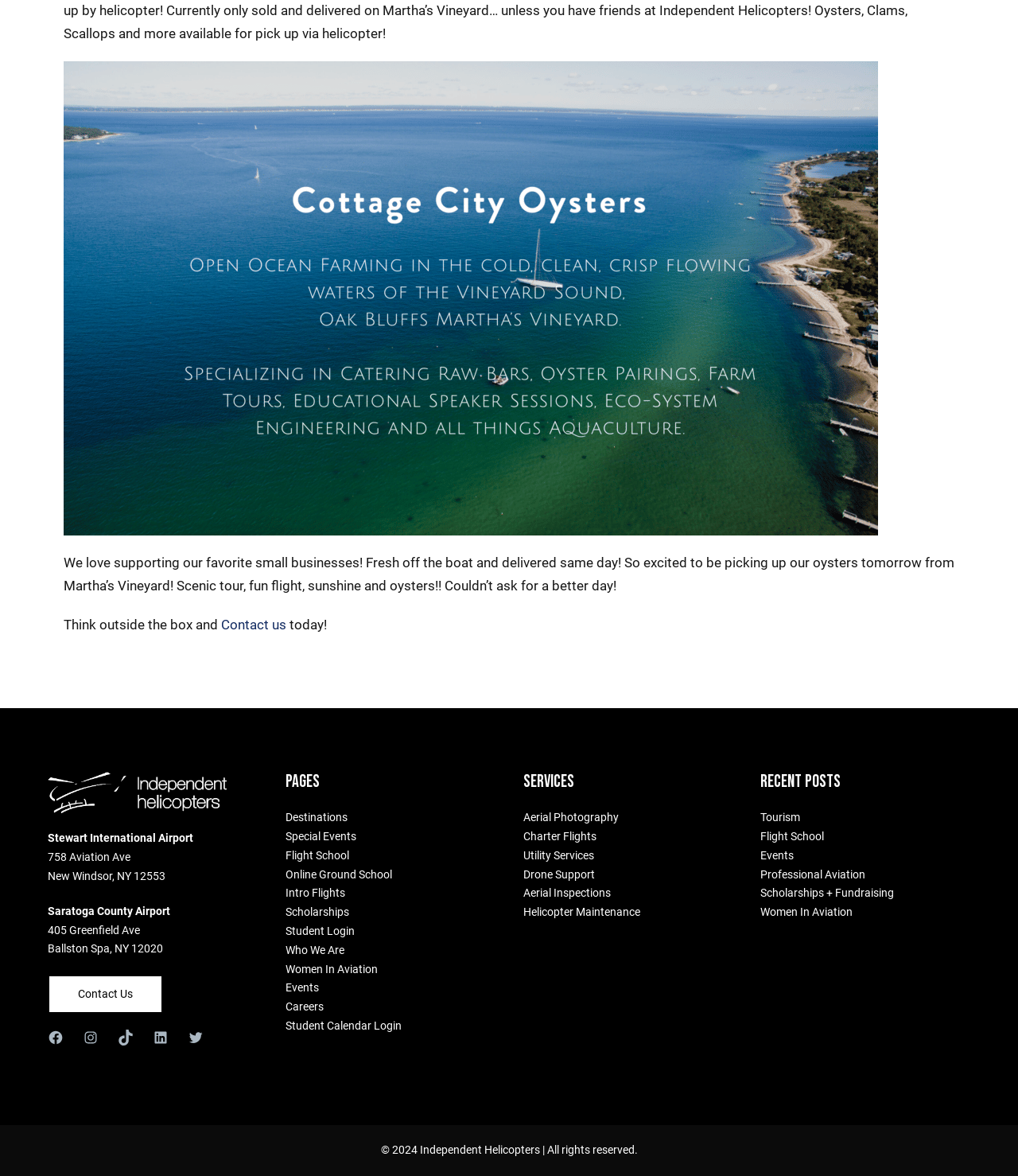Extract the bounding box coordinates of the UI element described by: "Aerial Inspections". The coordinates should include four float numbers ranging from 0 to 1, e.g., [left, top, right, bottom].

[0.514, 0.754, 0.6, 0.765]